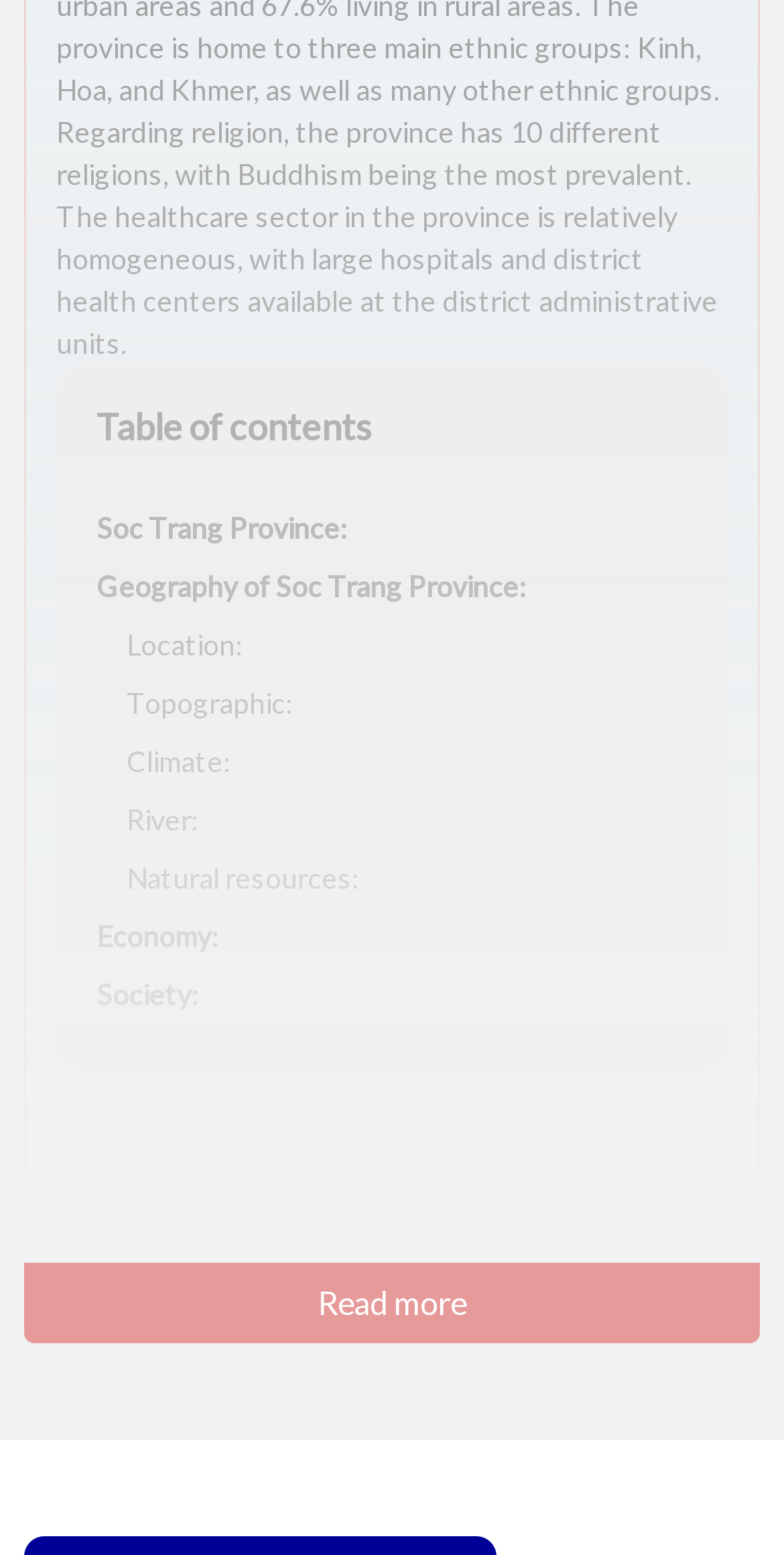Show the bounding box coordinates for the HTML element described as: "Society:".

[0.123, 0.628, 0.254, 0.65]